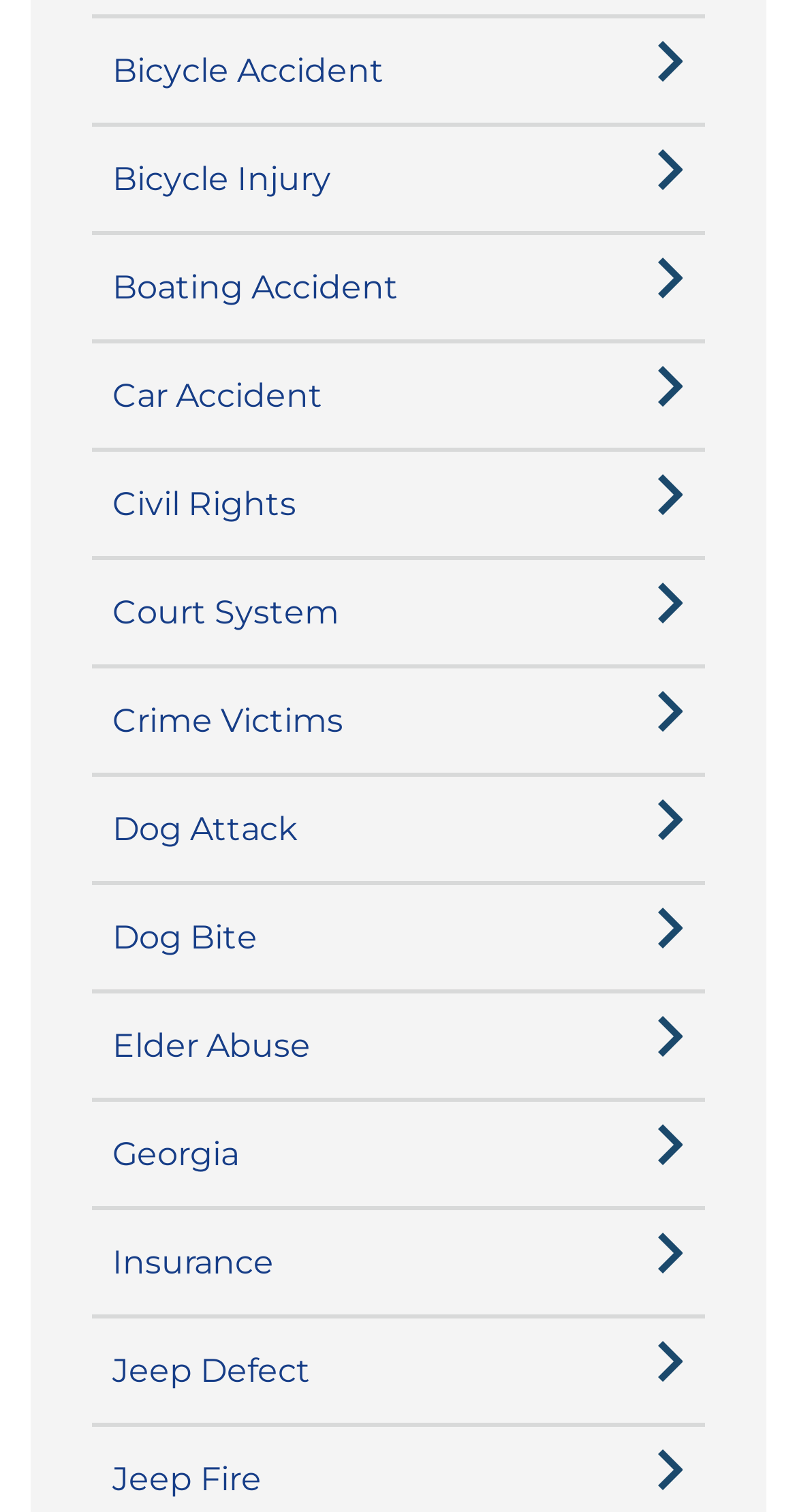Please identify the bounding box coordinates for the region that you need to click to follow this instruction: "View Boating Accident".

[0.141, 0.168, 0.823, 0.21]